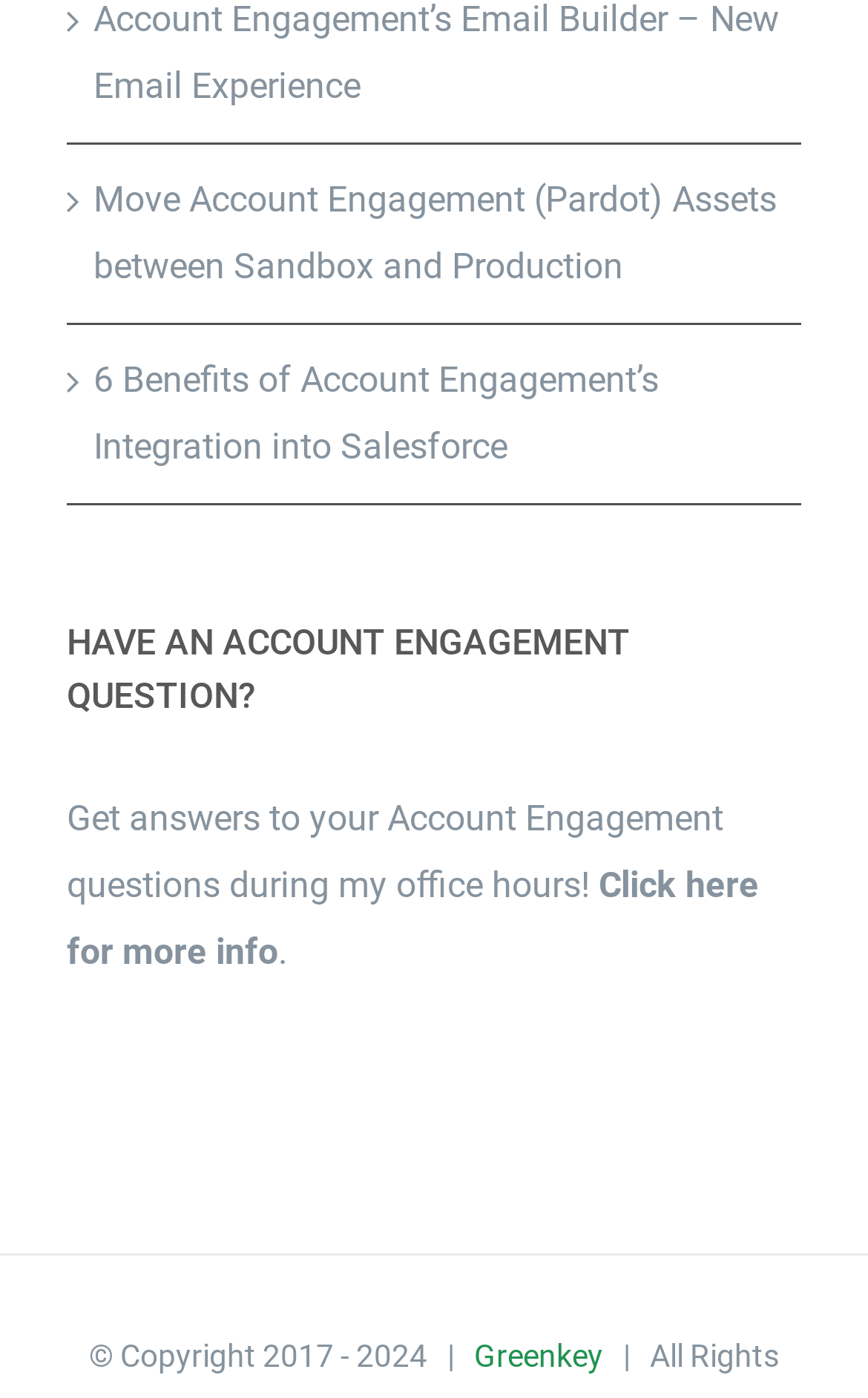How many links are above the 'HAVE AN ACCOUNT ENGAGEMENT QUESTION?' heading?
Using the image, give a concise answer in the form of a single word or short phrase.

2